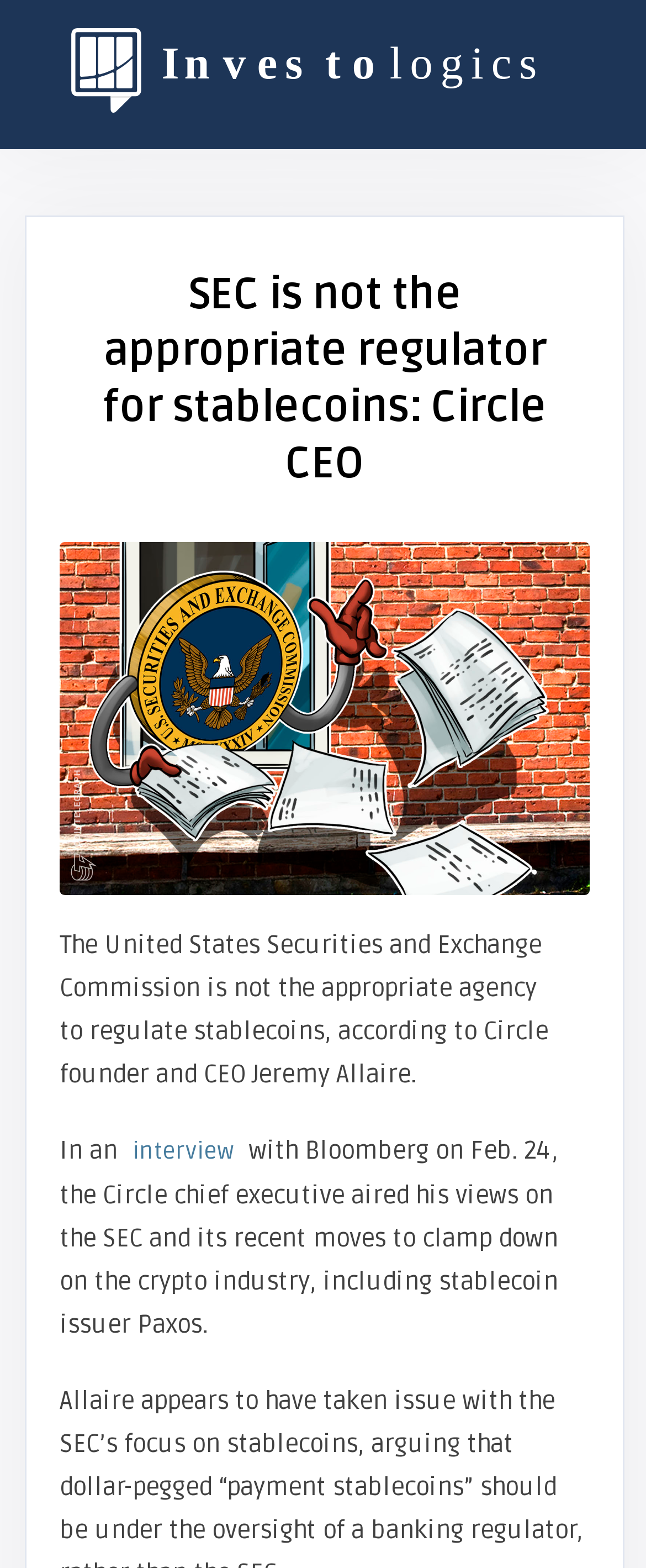Please provide the bounding box coordinates for the UI element as described: "alt="List of Vehicles" name="Equipment"". The coordinates must be four floats between 0 and 1, represented as [left, top, right, bottom].

None